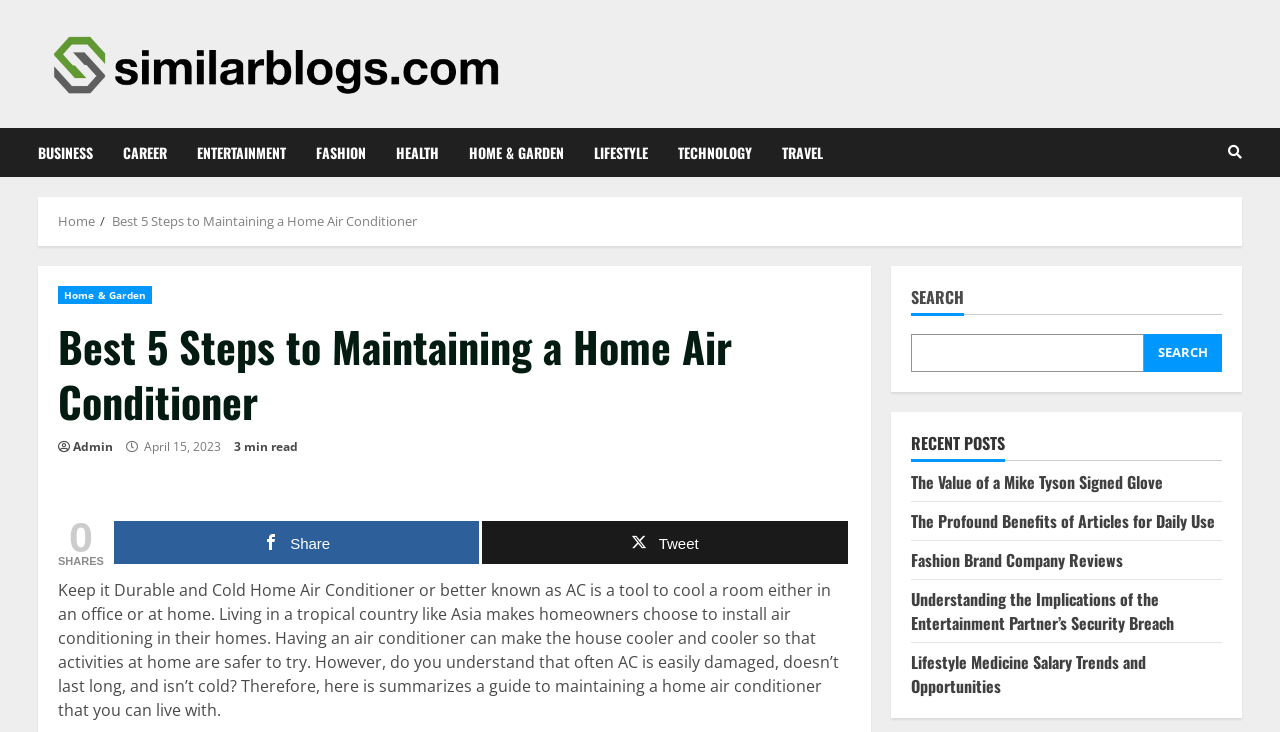Can you show the bounding box coordinates of the region to click on to complete the task described in the instruction: "Read about Minirig V6"?

None